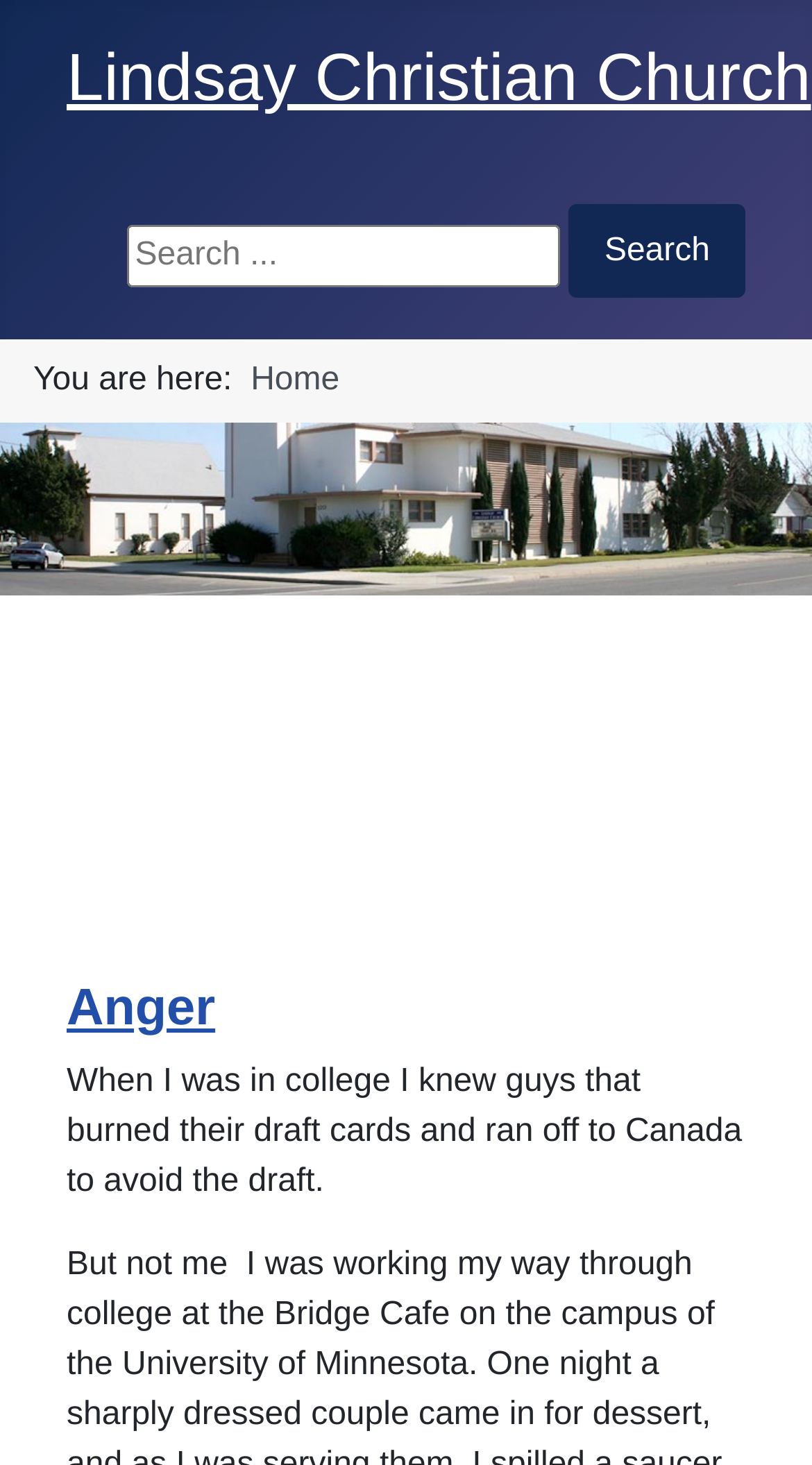What is the image on the webpage?
Using the picture, provide a one-word or short phrase answer.

Unknown